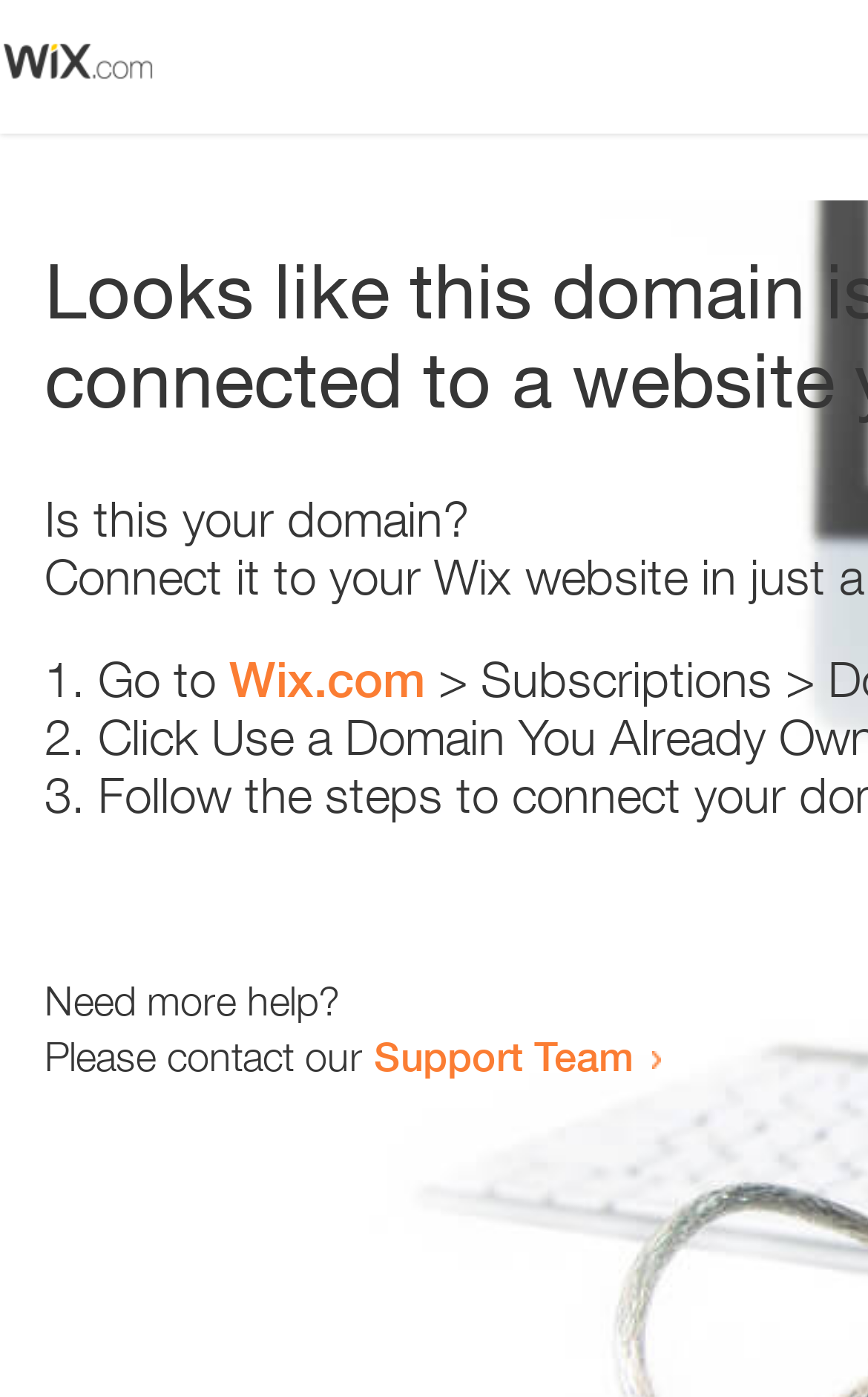Given the description "Wix.com", determine the bounding box of the corresponding UI element.

[0.264, 0.465, 0.49, 0.507]